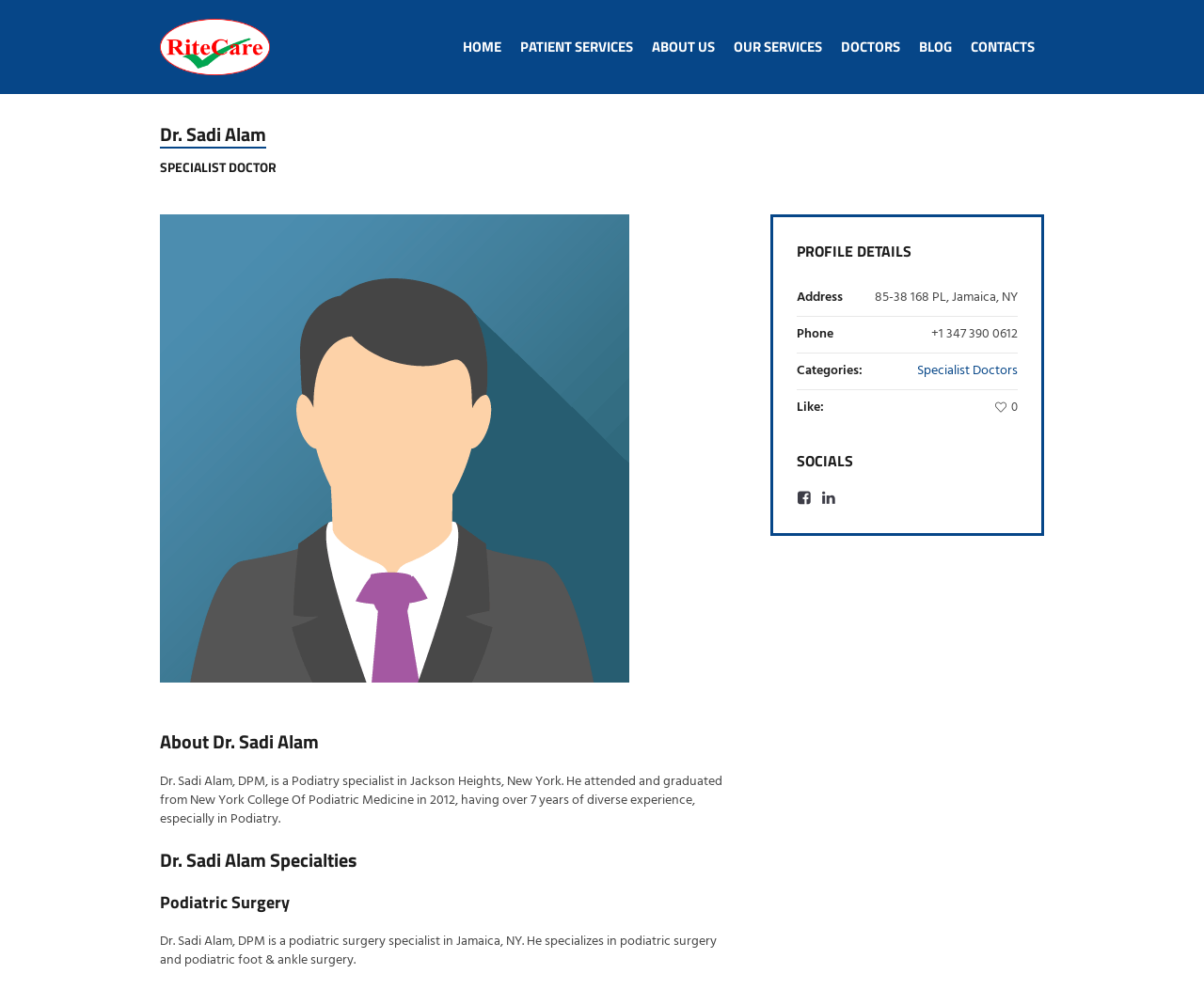Locate and provide the bounding box coordinates for the HTML element that matches this description: "Specialist Doctors".

[0.762, 0.364, 0.845, 0.386]